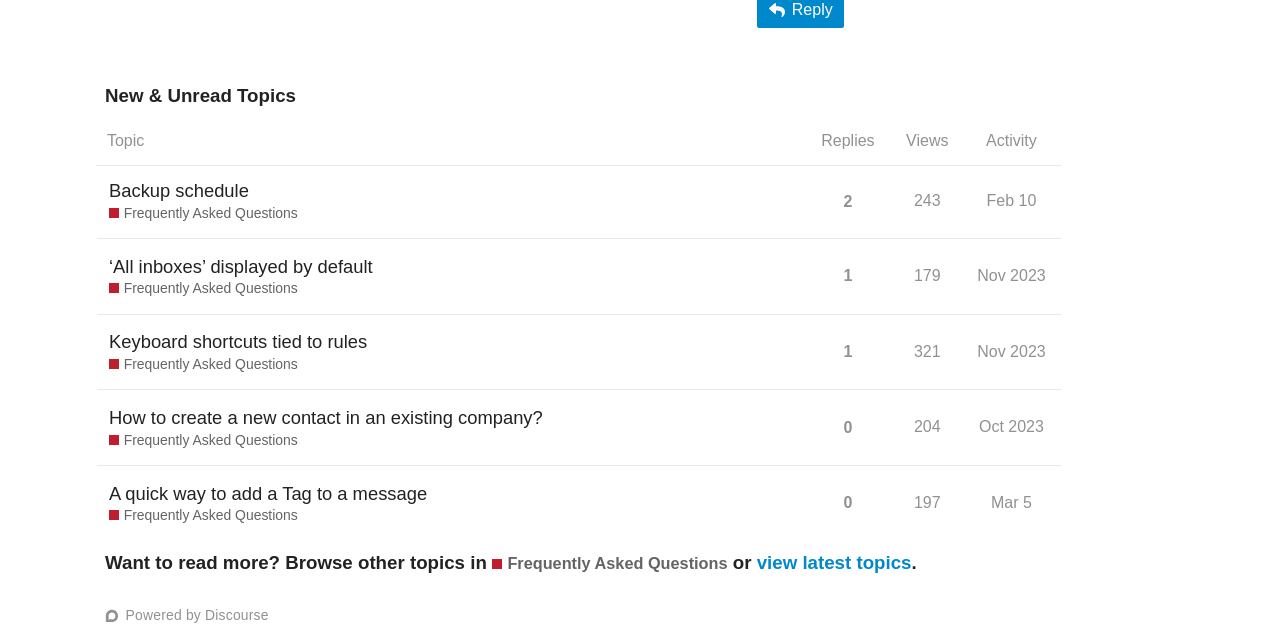Provide the bounding box coordinates of the HTML element this sentence describes: "Feb 10".

[0.767, 0.279, 0.814, 0.352]